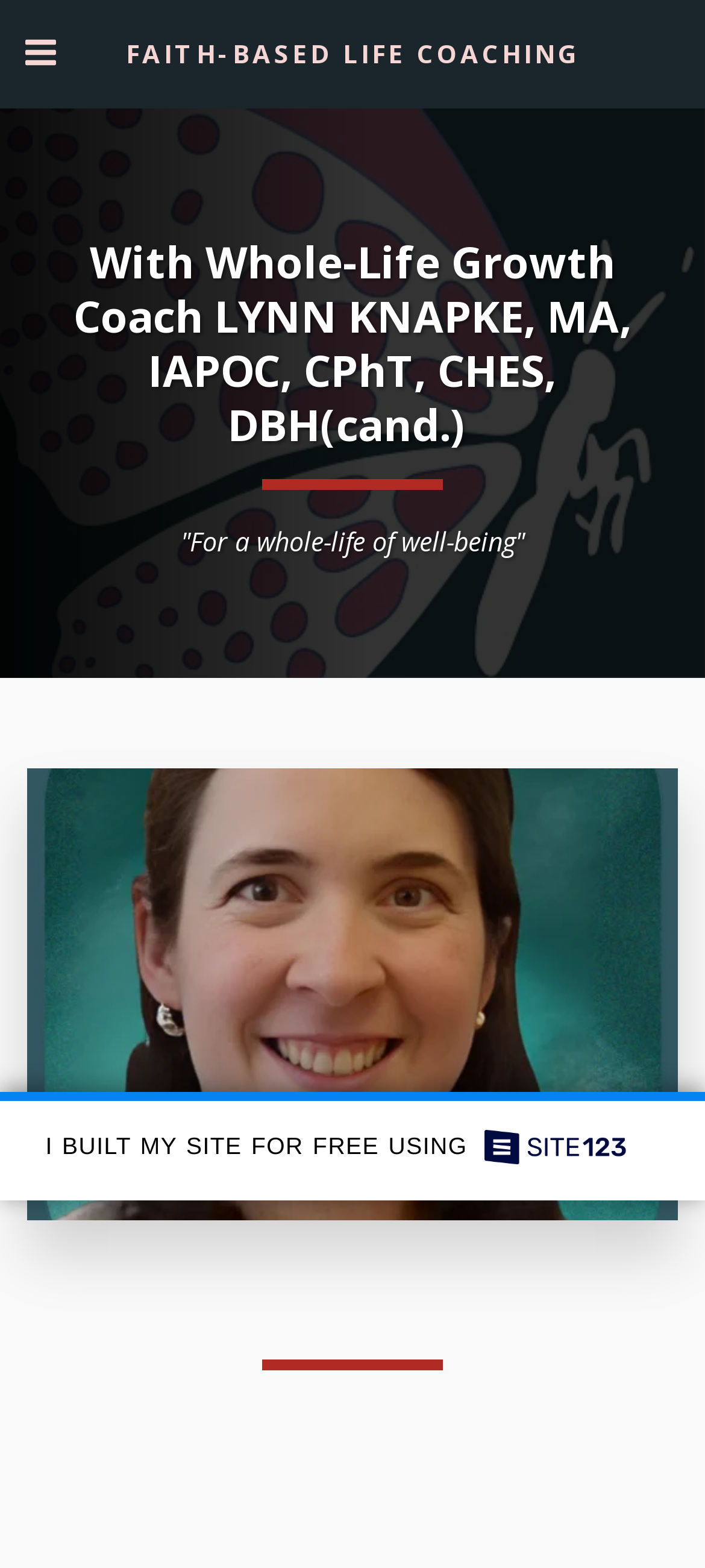Is there a link to a website builder?
Could you please answer the question thoroughly and with as much detail as possible?

There is a link to a website builder, as indicated by the link 'I BUILT MY SITE FOR FREE USING' at the bottom of the webpage, which suggests that the website was built using a free website builder.